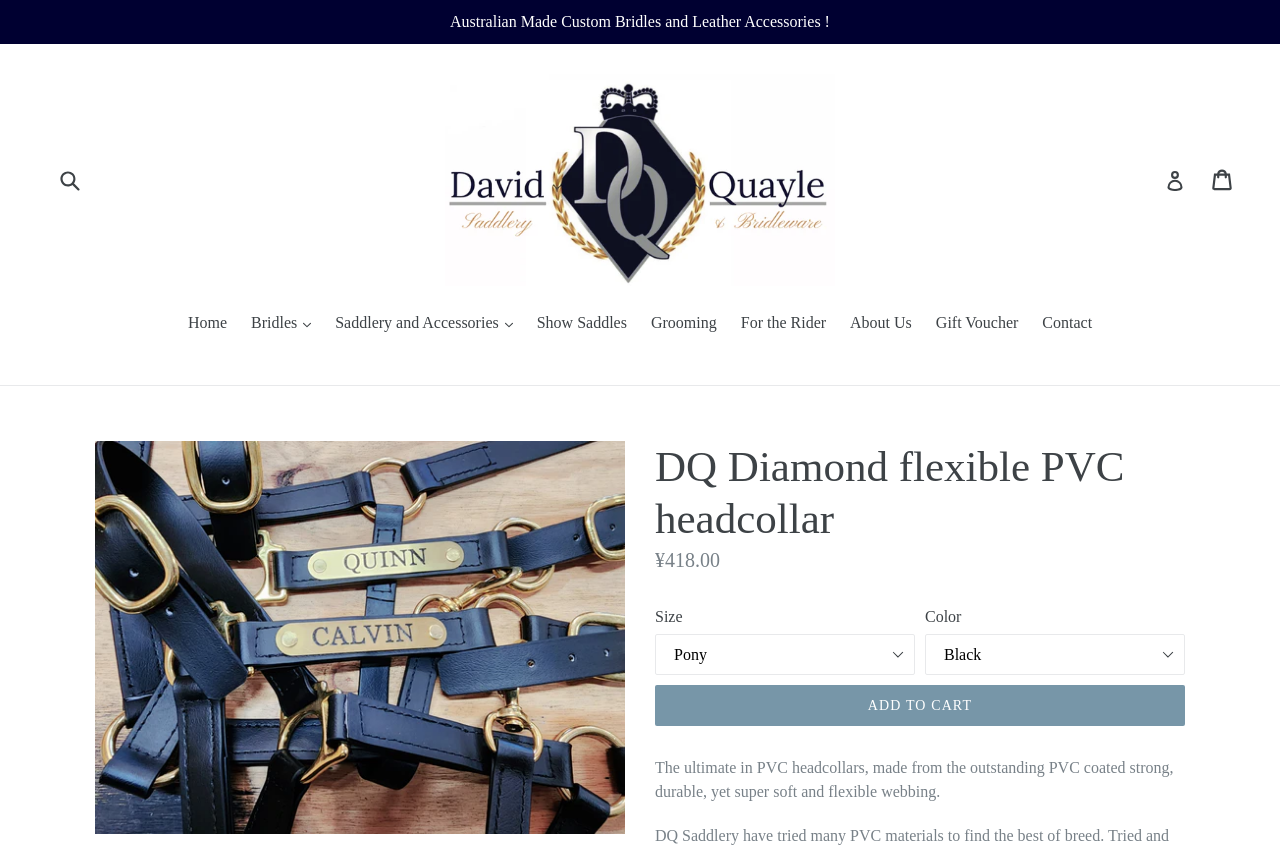Provide a thorough description of this webpage.

This webpage is about DQ Saddlery, an Australian-made custom bridle and leather accessories brand. At the top, there is a banner with the brand's name and a search bar on the left, accompanied by a submit button. On the right side of the banner, there are links to log in and view the cart.

Below the banner, there is a navigation menu with links to different sections of the website, including Home, Bridles, Saddlery and Accessories, Show Saddles, Grooming, For the Rider, About Us, Gift Voucher, and Contact.

The main content of the page is focused on a specific product, the DQ Diamond flexible PVC headcollar. There is a large image of the product on the left side of the page, taking up most of the vertical space. On the right side of the image, there is a heading with the product name, followed by a description of the product, which highlights its features, such as being made from strong, durable, yet super soft and flexible webbing.

Below the product description, there are details about the product's price, size, and color options. The price is listed as ¥418.00, and there are dropdown menus to select the size and color. There is also an "ADD TO CART" button.

Overall, the webpage is well-organized, with clear headings and concise text, making it easy to navigate and find information about the product.